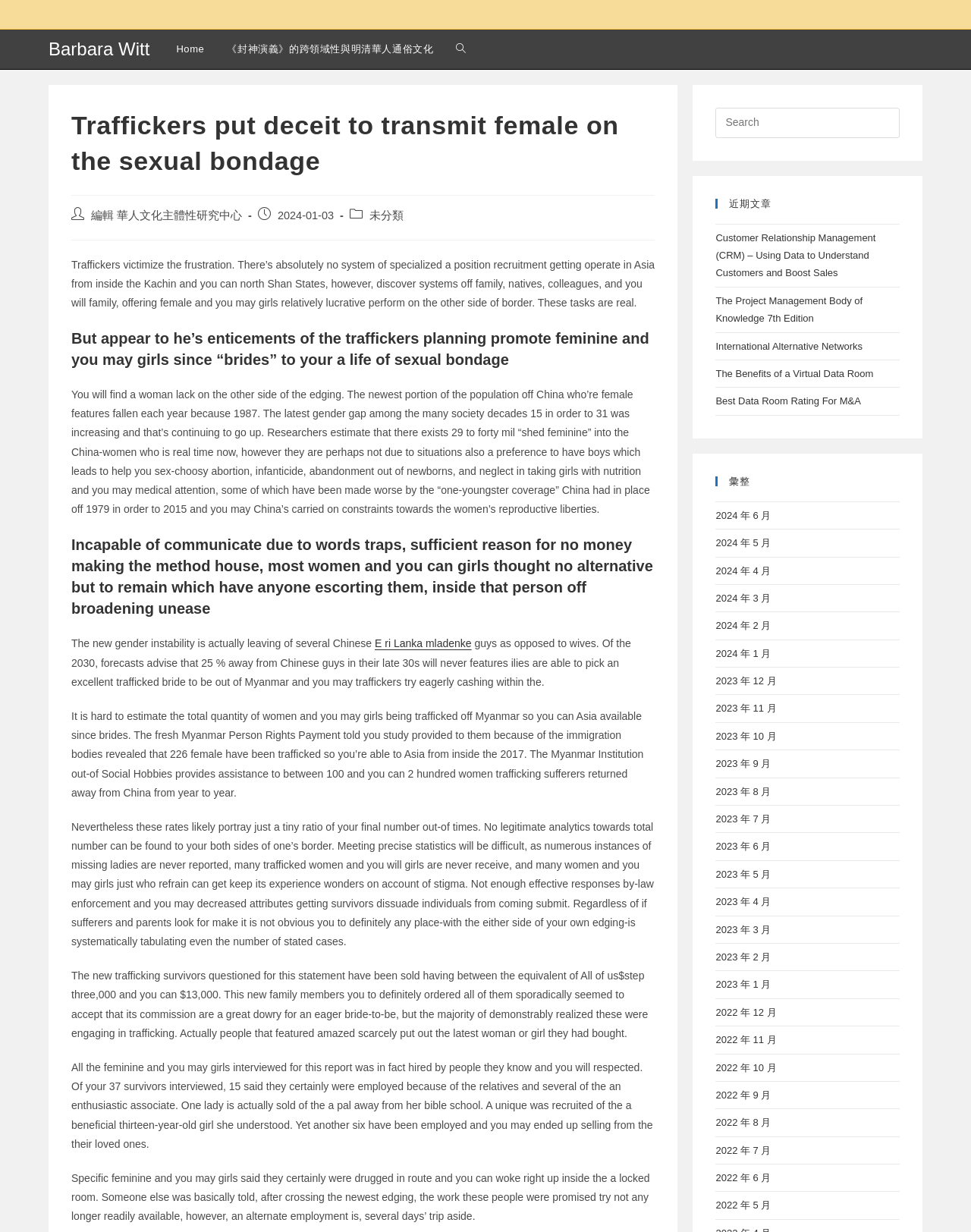Produce an elaborate caption capturing the essence of the webpage.

This webpage appears to be a blog or news article page, with a focus on human trafficking and sexual bondage. The page is divided into several sections, with a prominent heading at the top that reads "Traffickers put deceit to transmit female on the sexual bondage | Barbara Witt".

Below the heading, there are several links to other pages or articles, including "Home", "《封神演義》的跨領域性與明清華人通俗文化", and "Search website". These links are positioned horizontally across the top of the page.

The main content of the page is a long article that discusses the issue of human trafficking, particularly in the context of China and Myanmar. The article is divided into several sections, each with its own heading. The text is dense and informative, with many statistics and quotes from experts.

Throughout the article, there are several subheadings that break up the text and provide additional context. These subheadings include "But appear to he’s enticements of the traffickers planning promote feminine and girls since “brides” to a life of sexual bondage", "Incapable of communicate due to language traps, and with no money making the way home, most women and girls thought no alternative but to remain with someone escorting them, inside that person of broadening unease", and "The gender instability is leaving many Chinese guys as opposed to wives".

The article also includes several links to other related articles or resources, which are positioned at the bottom of the page. These links are organized by category, with headings such as "近期文章" (Recent Articles) and "彙整" (Archive).

Overall, the webpage appears to be a well-organized and informative resource on the topic of human trafficking and sexual bondage. The layout is clean and easy to navigate, with clear headings and concise text.